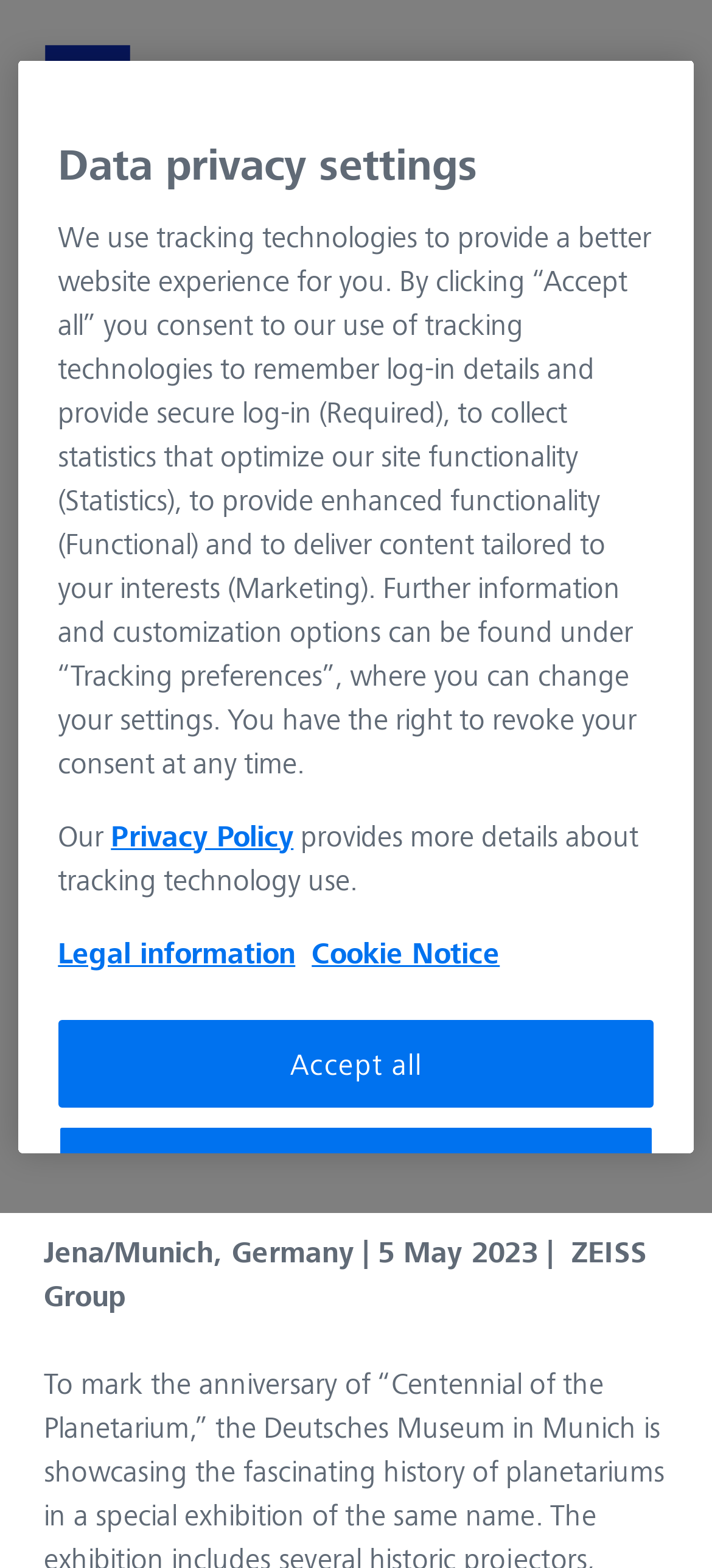What is the name of the company?
Refer to the image and answer the question using a single word or phrase.

ZEISS